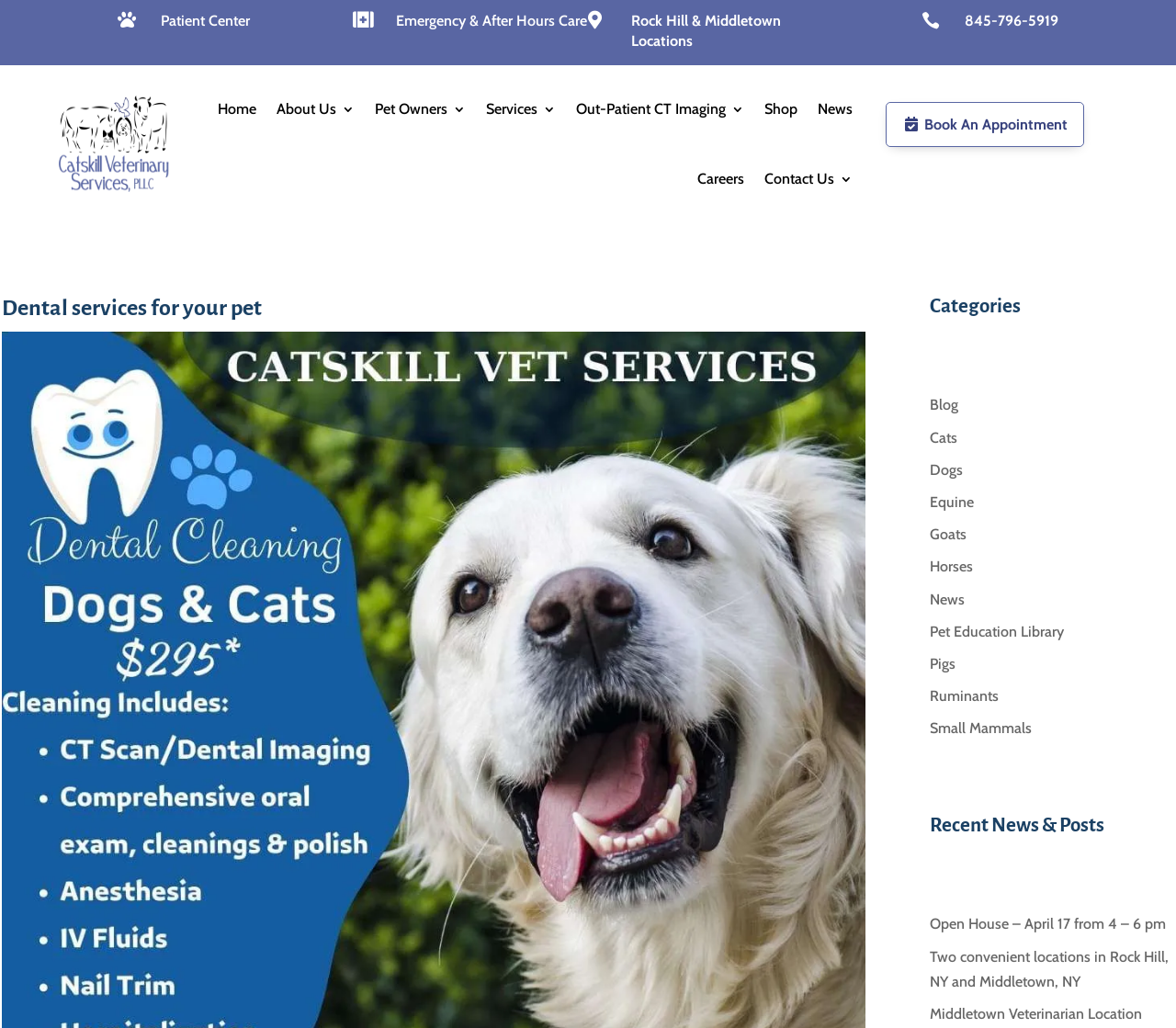Please answer the following query using a single word or phrase: 
What is the category of pet that is mentioned first?

Cats